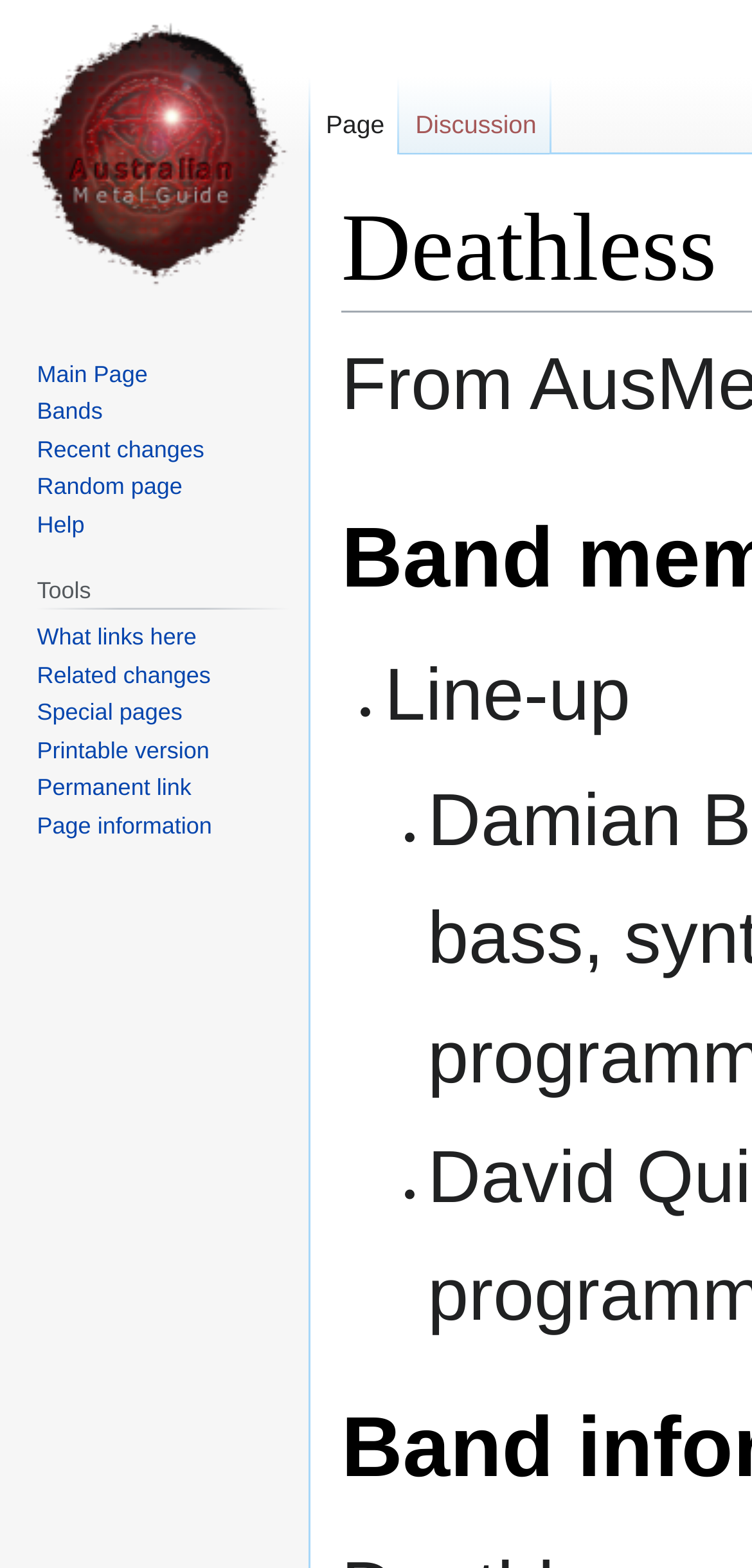Give a one-word or one-phrase response to the question: 
How many list markers are there on the page?

3